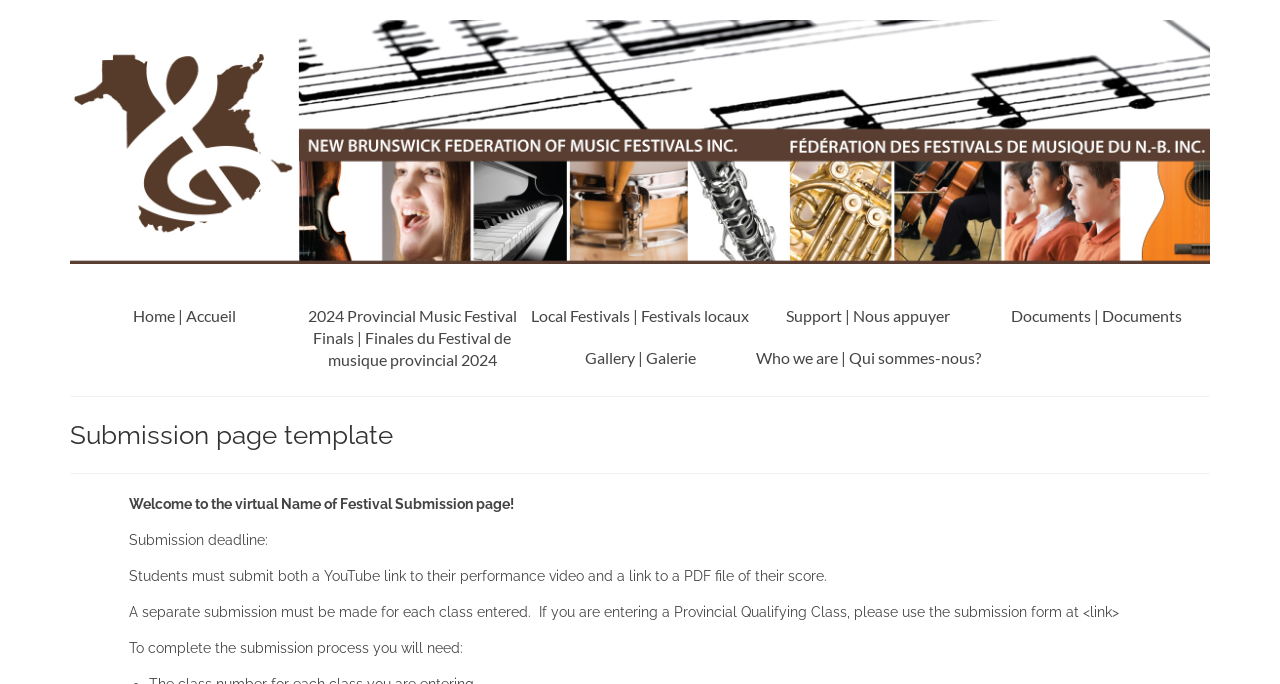Locate the bounding box coordinates of the clickable element to fulfill the following instruction: "Click on the Submission page template heading". Provide the coordinates as four float numbers between 0 and 1 in the format [left, top, right, bottom].

[0.055, 0.606, 0.945, 0.665]